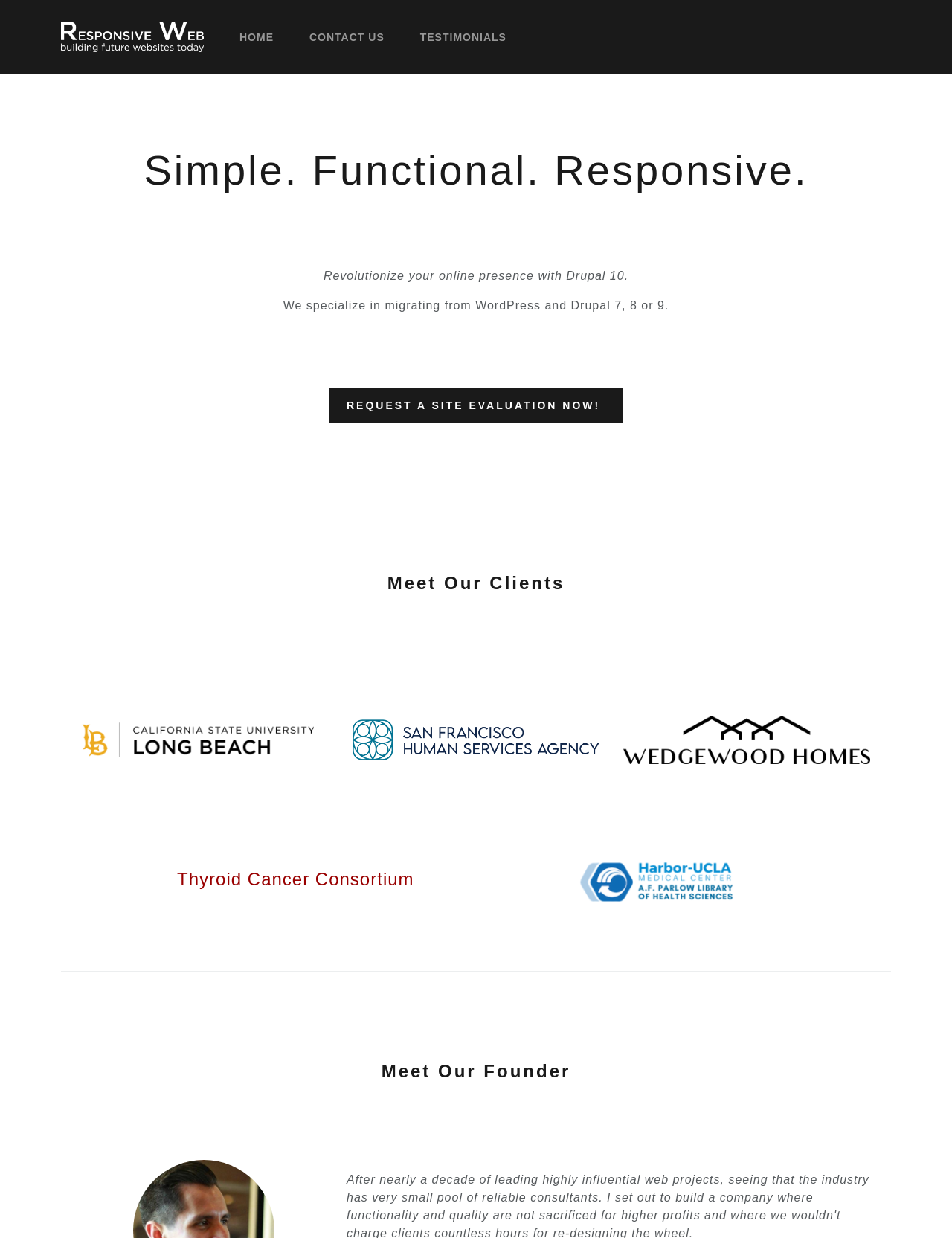What is the call-to-action?
Deliver a detailed and extensive answer to the question.

The link 'REQUEST A SITE EVALUATION NOW!' is a prominent call-to-action on the webpage, encouraging visitors to take action and request a site evaluation.